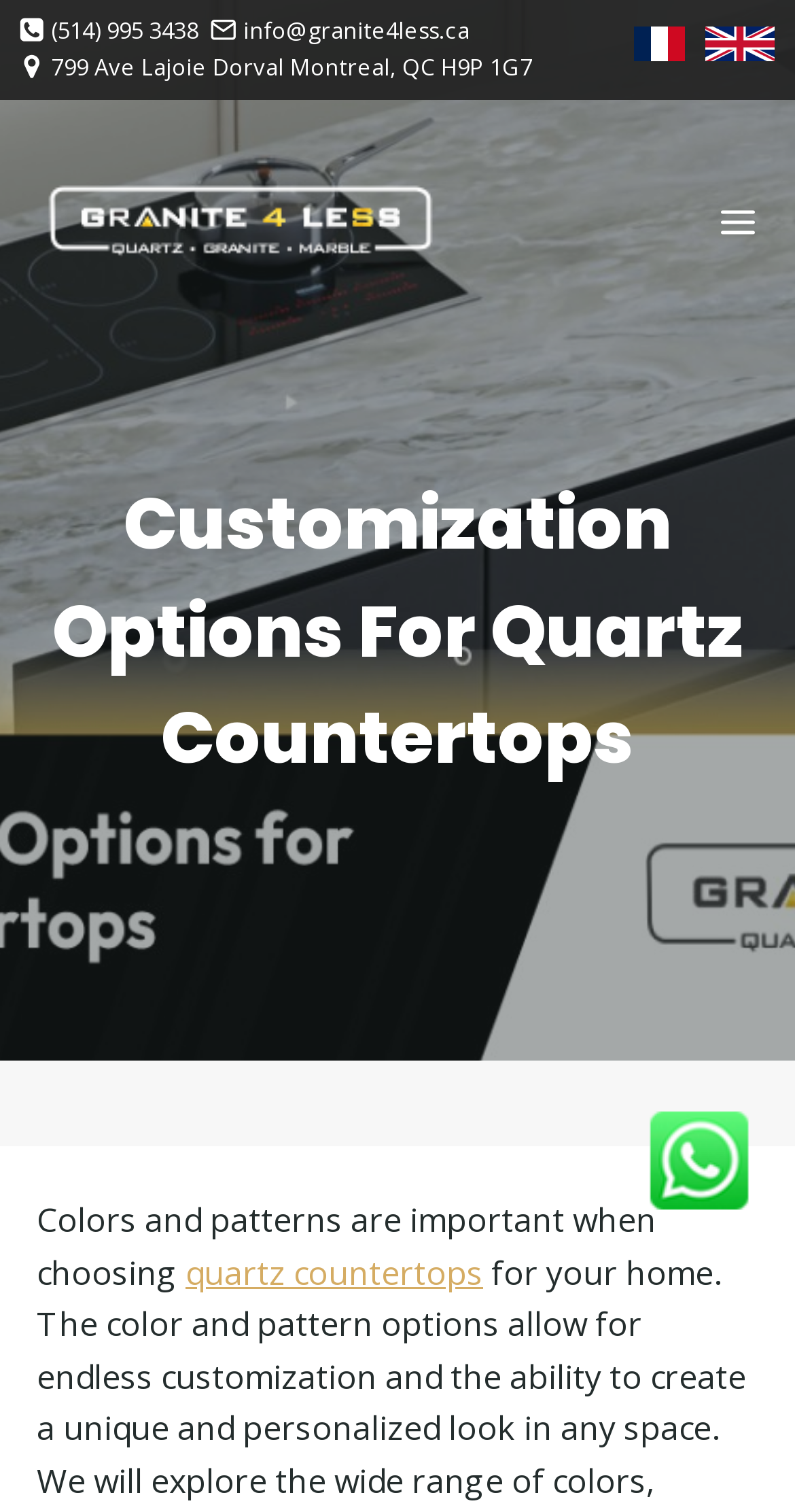What is the location of Granite4Less?
Please give a detailed and elaborate answer to the question.

I found the location by looking at the top section of the webpage, where the contact information is displayed. The location is written next to a location icon.